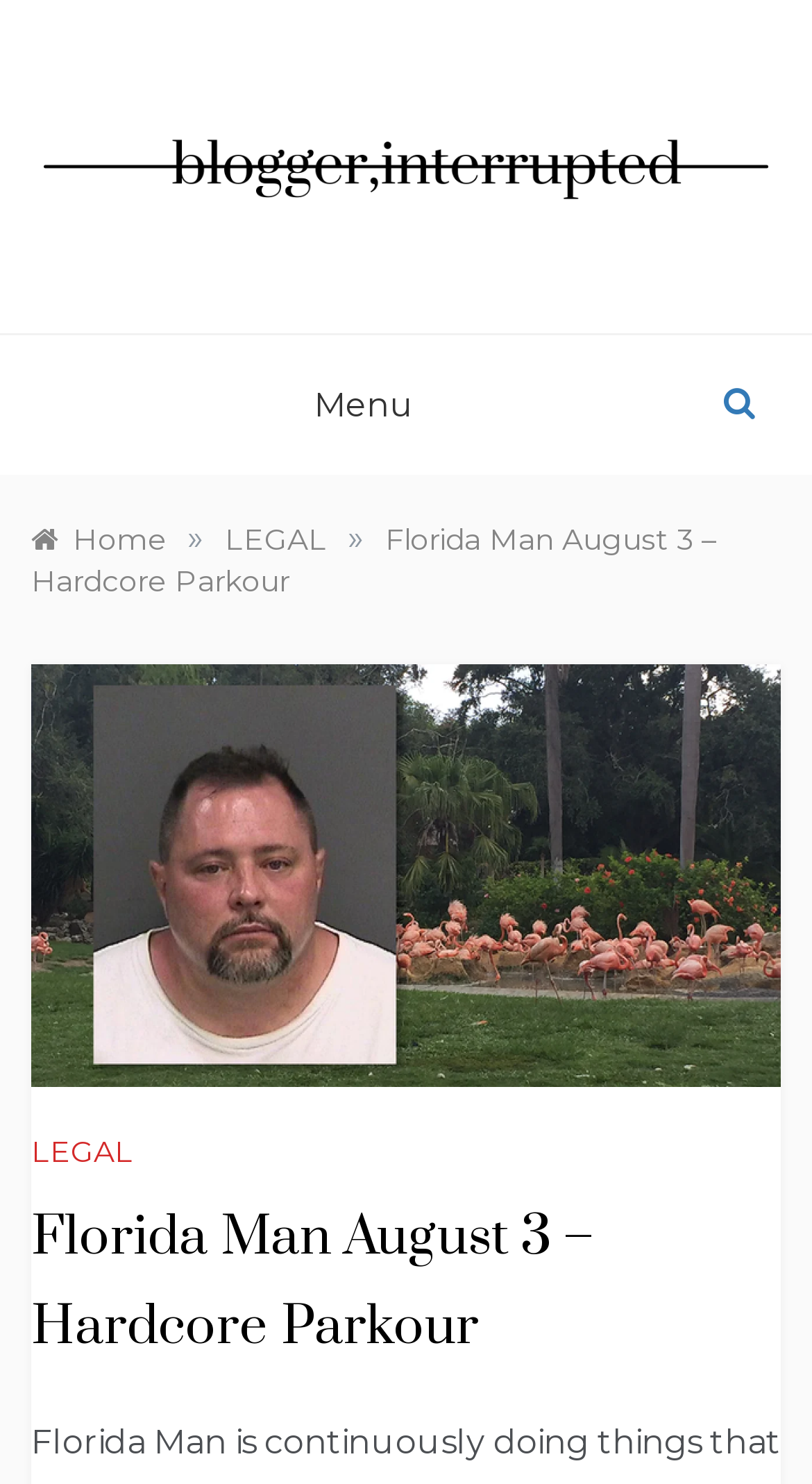Reply to the question below using a single word or brief phrase:
How many images are on the webpage?

2